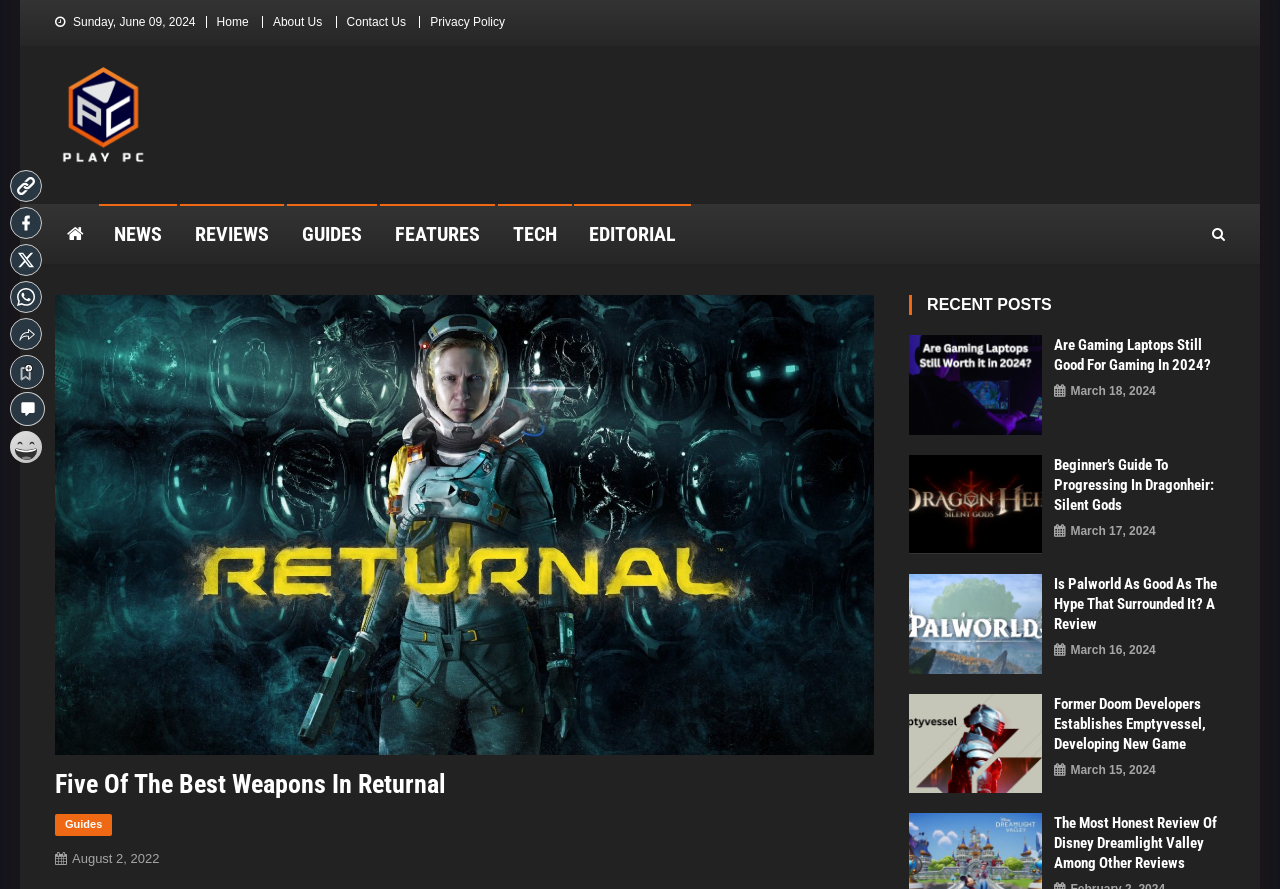What is the category of the article 'Beginner’s Guide To Progressing In Dragonheir: Silent Gods'?
Give a thorough and detailed response to the question.

The article 'Beginner’s Guide To Progressing In Dragonheir: Silent Gods' is categorized under 'Guides', which can be found in the breadcrumb navigation of the article.